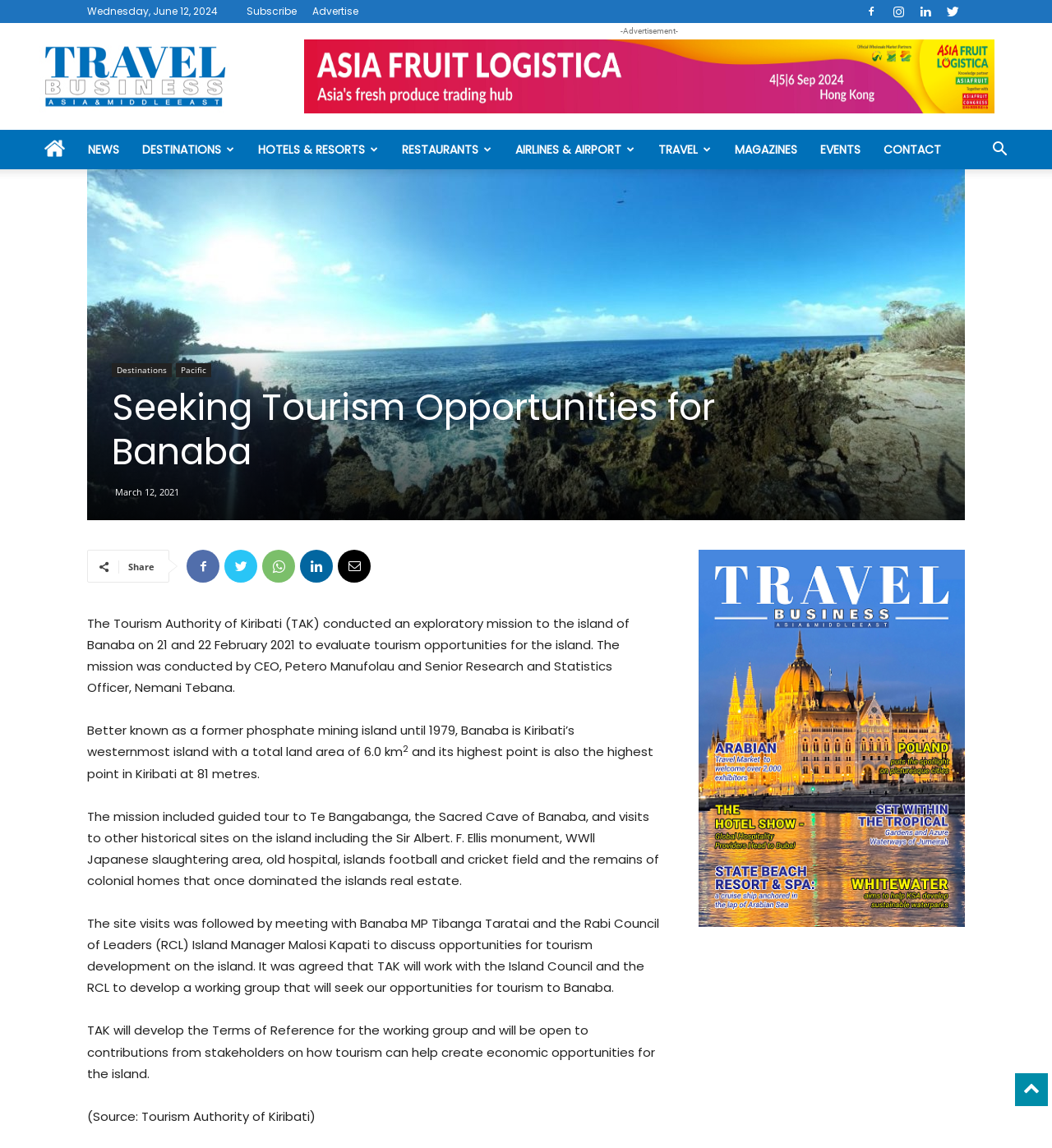Please determine the bounding box coordinates for the element that should be clicked to follow these instructions: "Click on the NEWS link".

[0.073, 0.113, 0.124, 0.147]